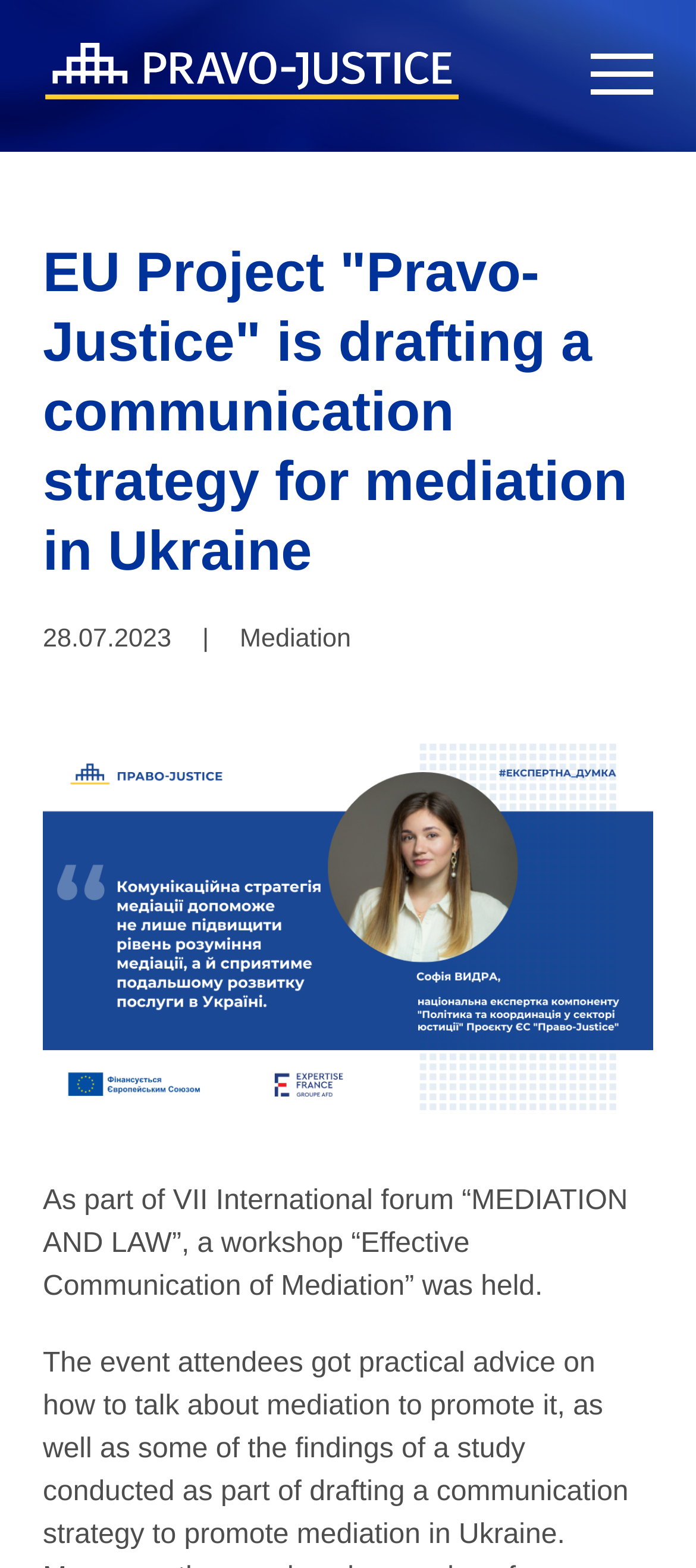Generate the main heading text from the webpage.

EU Project "Pravo-Justice" is drafting a communication strategy for mediation in Ukraine